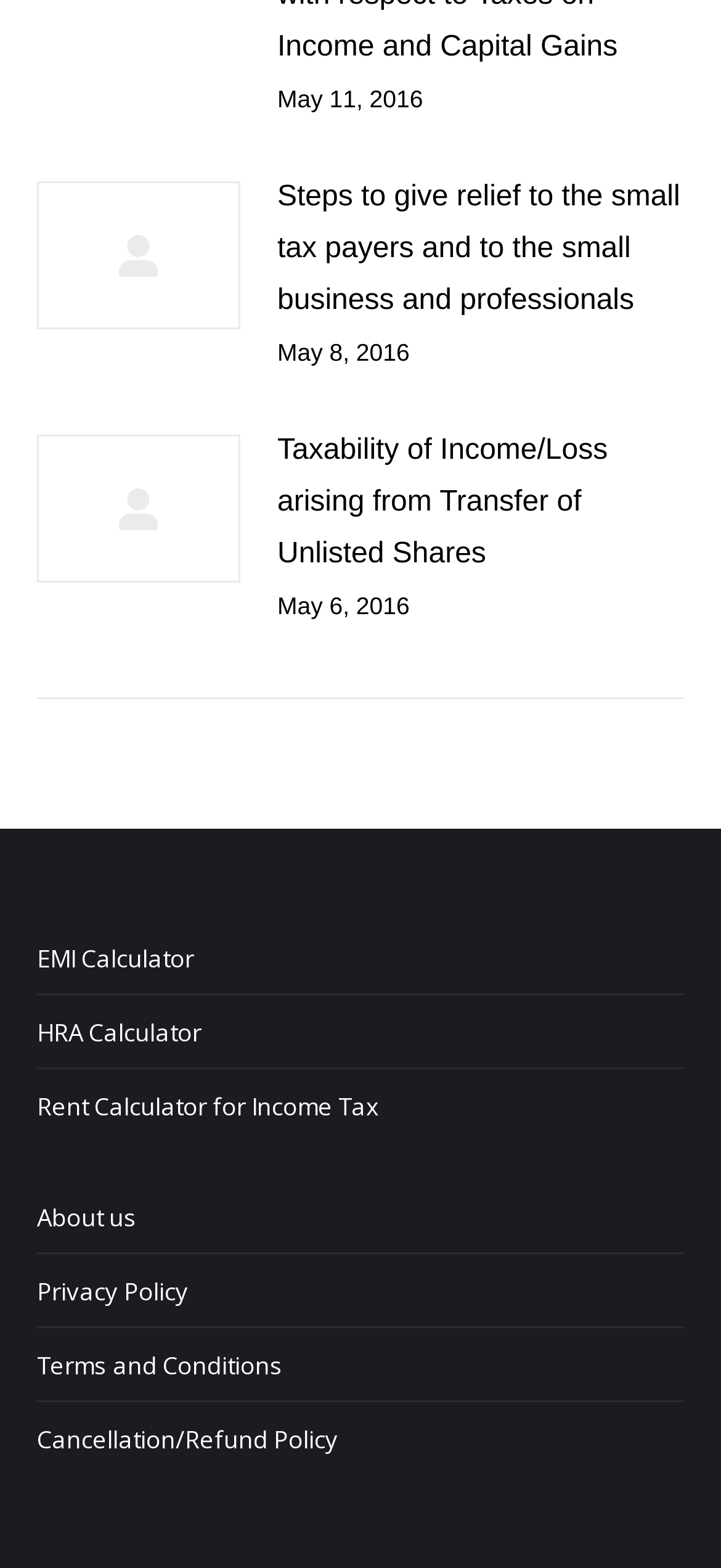What is the last link in the footer section?
Look at the image and answer with only one word or phrase.

Cancellation/Refund Policy